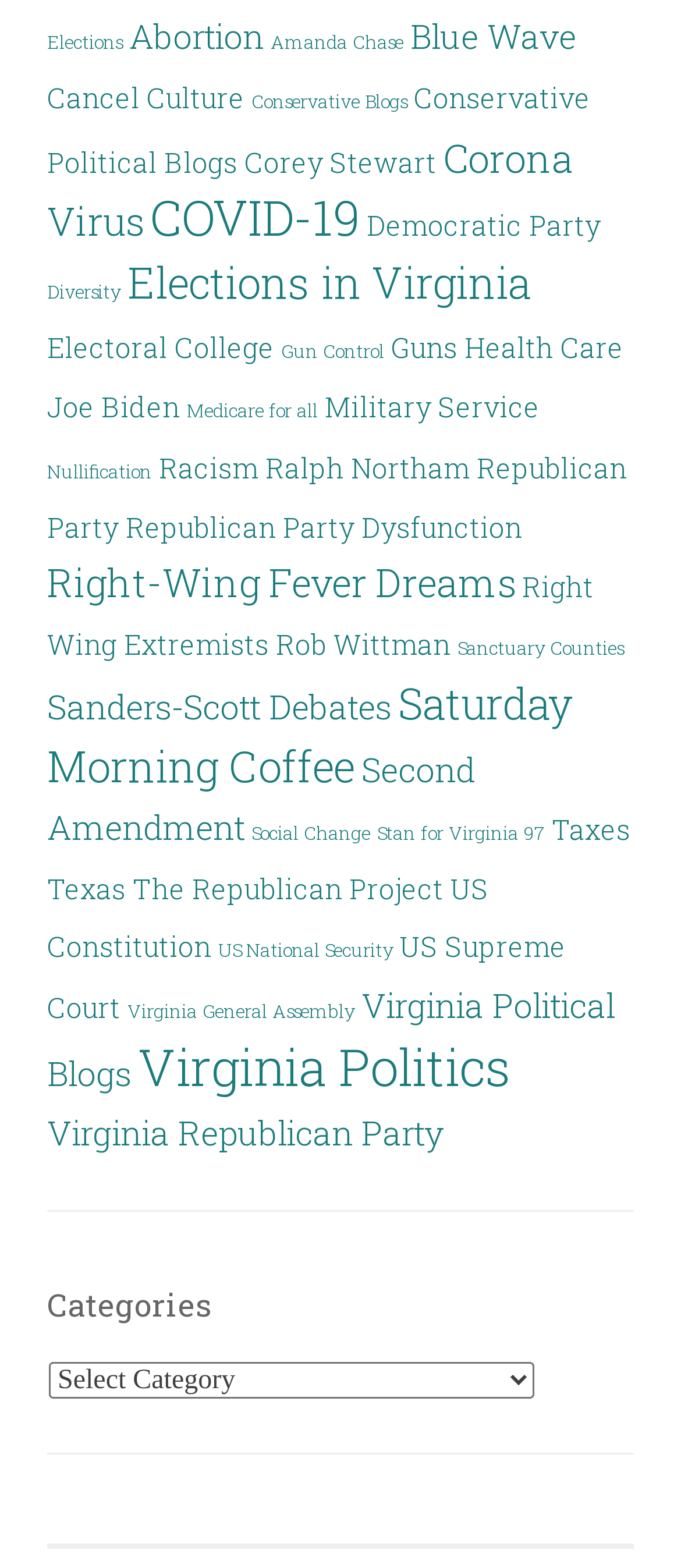What is the position of the 'Categories' heading?
From the image, provide a succinct answer in one word or a short phrase.

bottom